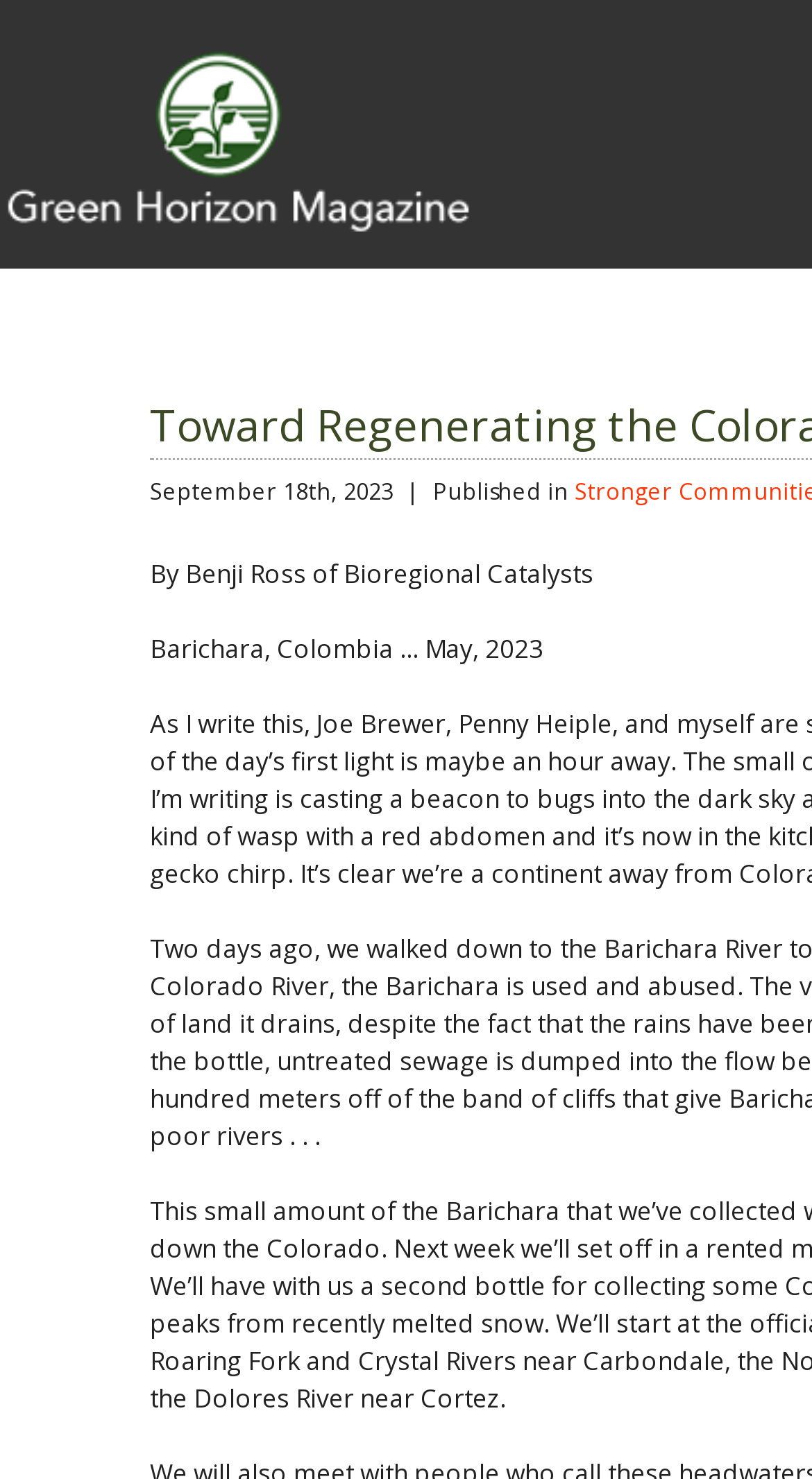Where was the author when they wrote the article?
Based on the image, answer the question with a single word or brief phrase.

Barichara, Colombia